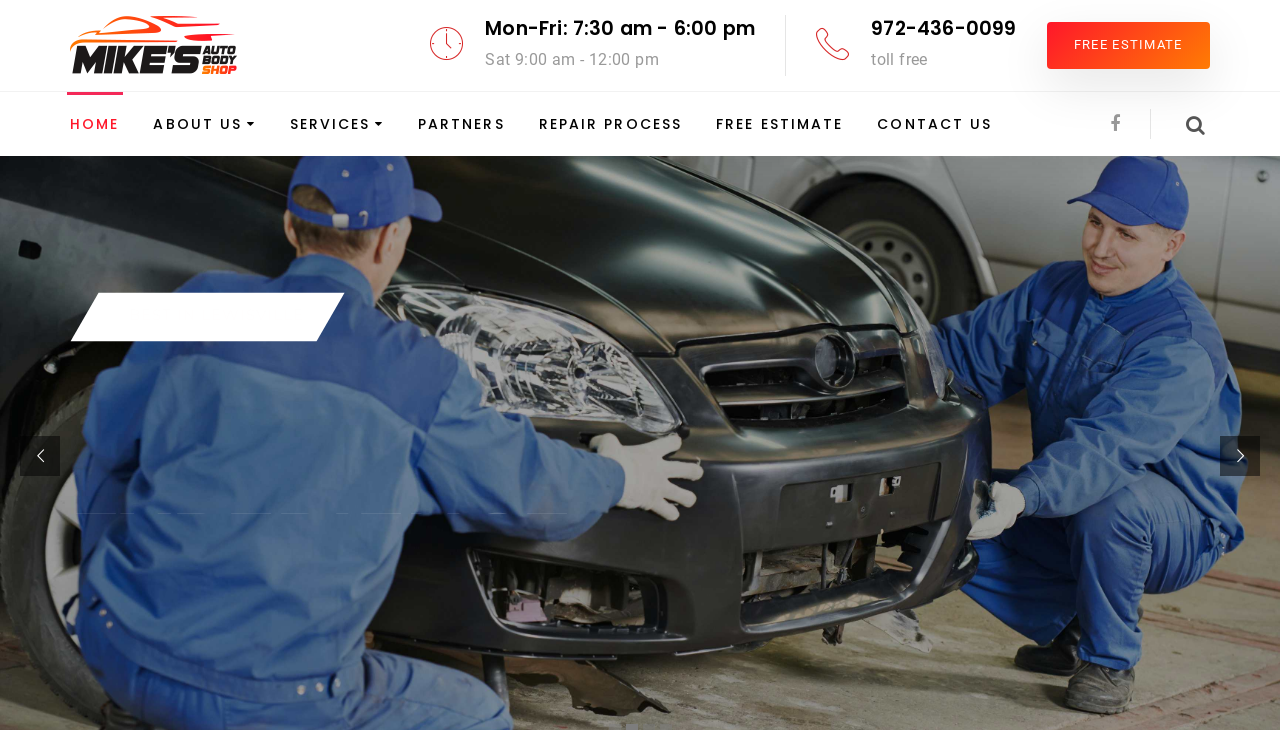Observe the image and answer the following question in detail: What is the phone number of Mike's Auto Body?

I looked for the contact information on the webpage and found the phone number '972-436-0099' listed in the top section.